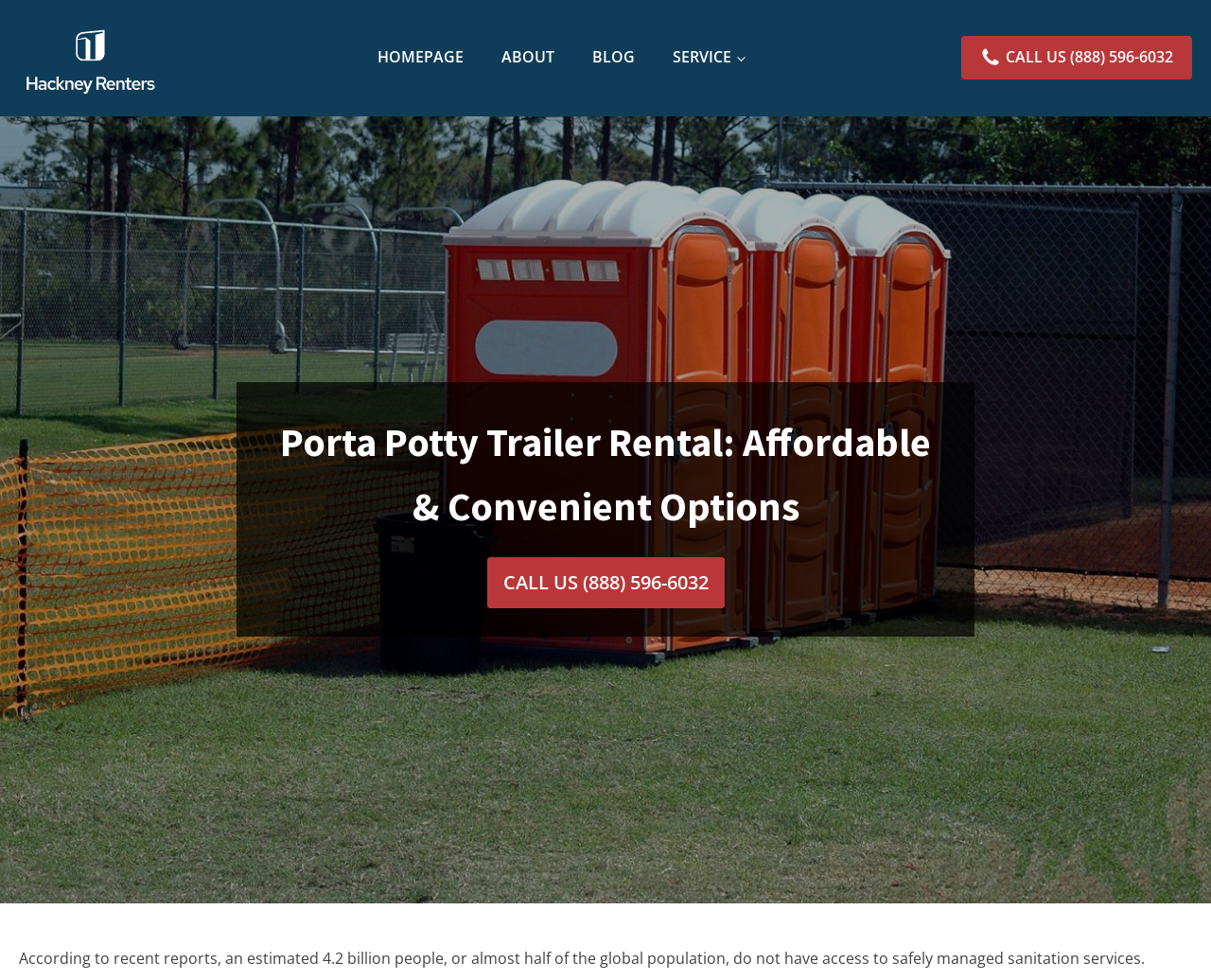Please find and provide the title of the webpage.

Porta Potty Trailer Rental: Affordable & Convenient Options